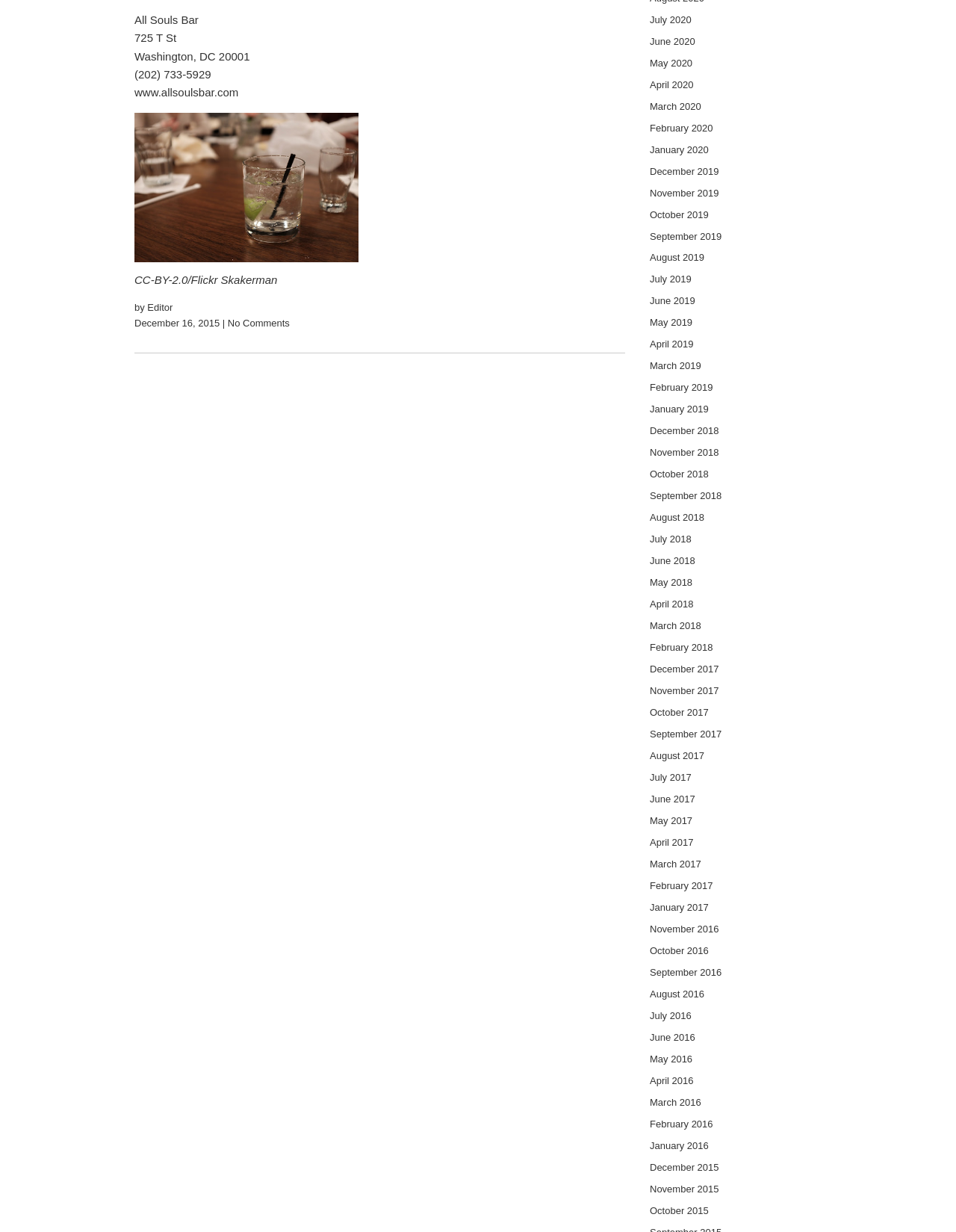Pinpoint the bounding box coordinates of the element that must be clicked to accomplish the following instruction: "go to the July 2020 archives". The coordinates should be in the format of four float numbers between 0 and 1, i.e., [left, top, right, bottom].

[0.68, 0.011, 0.859, 0.022]